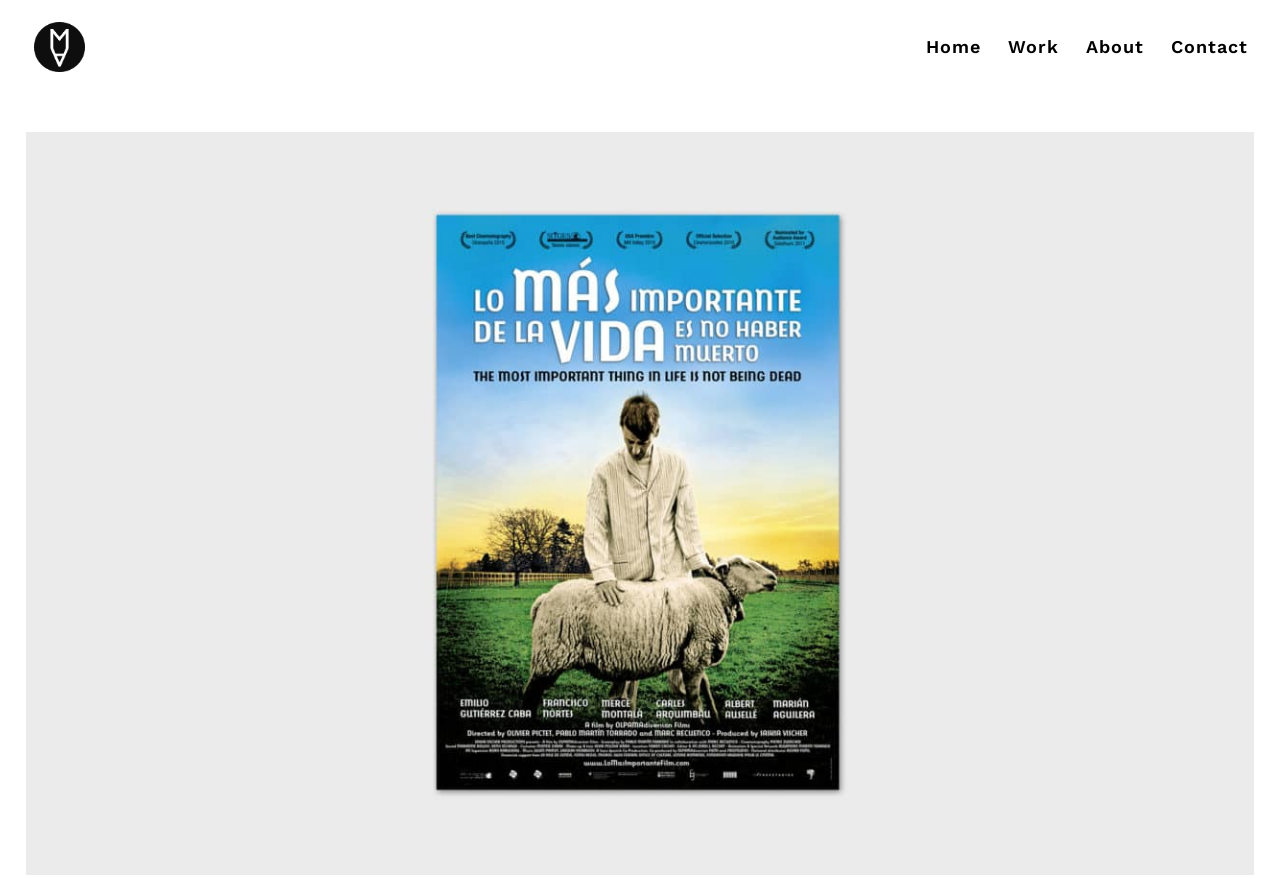Please determine and provide the text content of the webpage's heading.

Lo más importante de la vida es no haber muerto